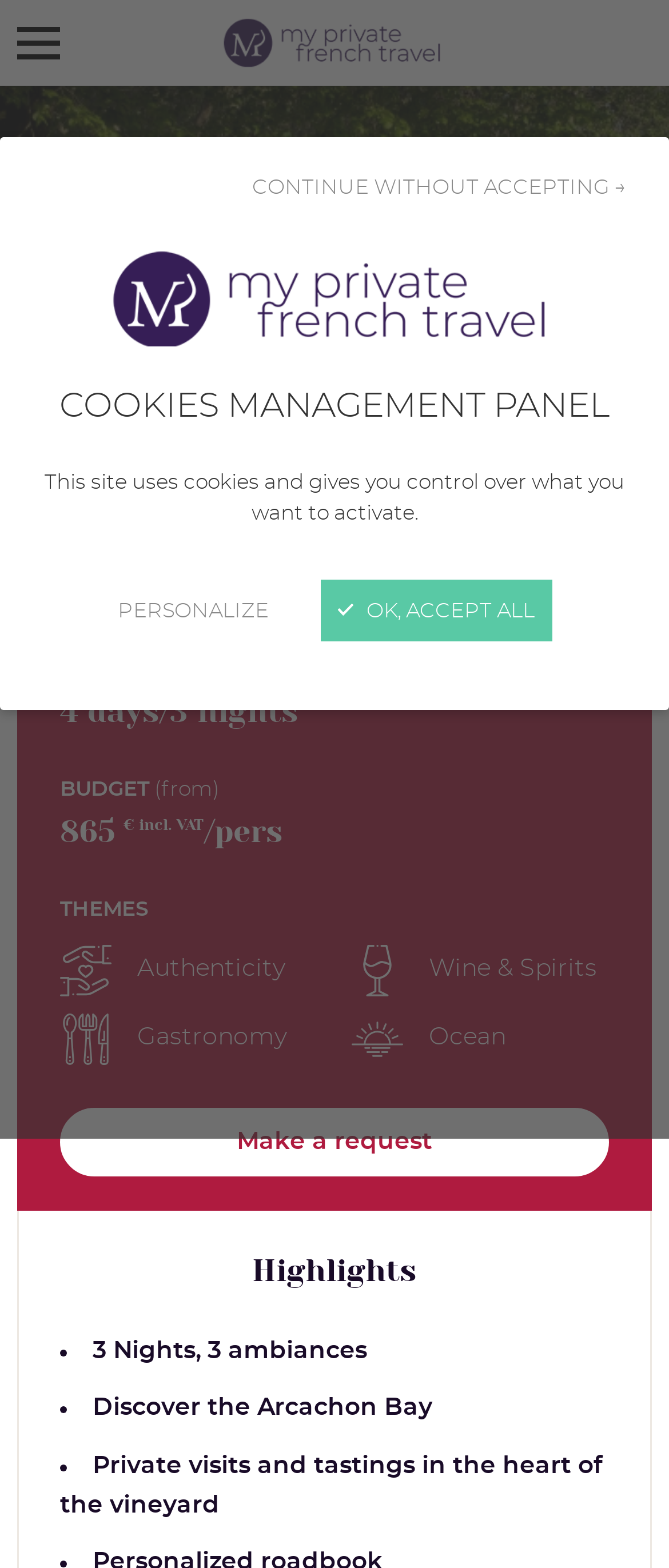Ascertain the bounding box coordinates for the UI element detailed here: "Personalize". The coordinates should be provided as [left, top, right, bottom] with each value being a float between 0 and 1.

[0.176, 0.379, 0.401, 0.399]